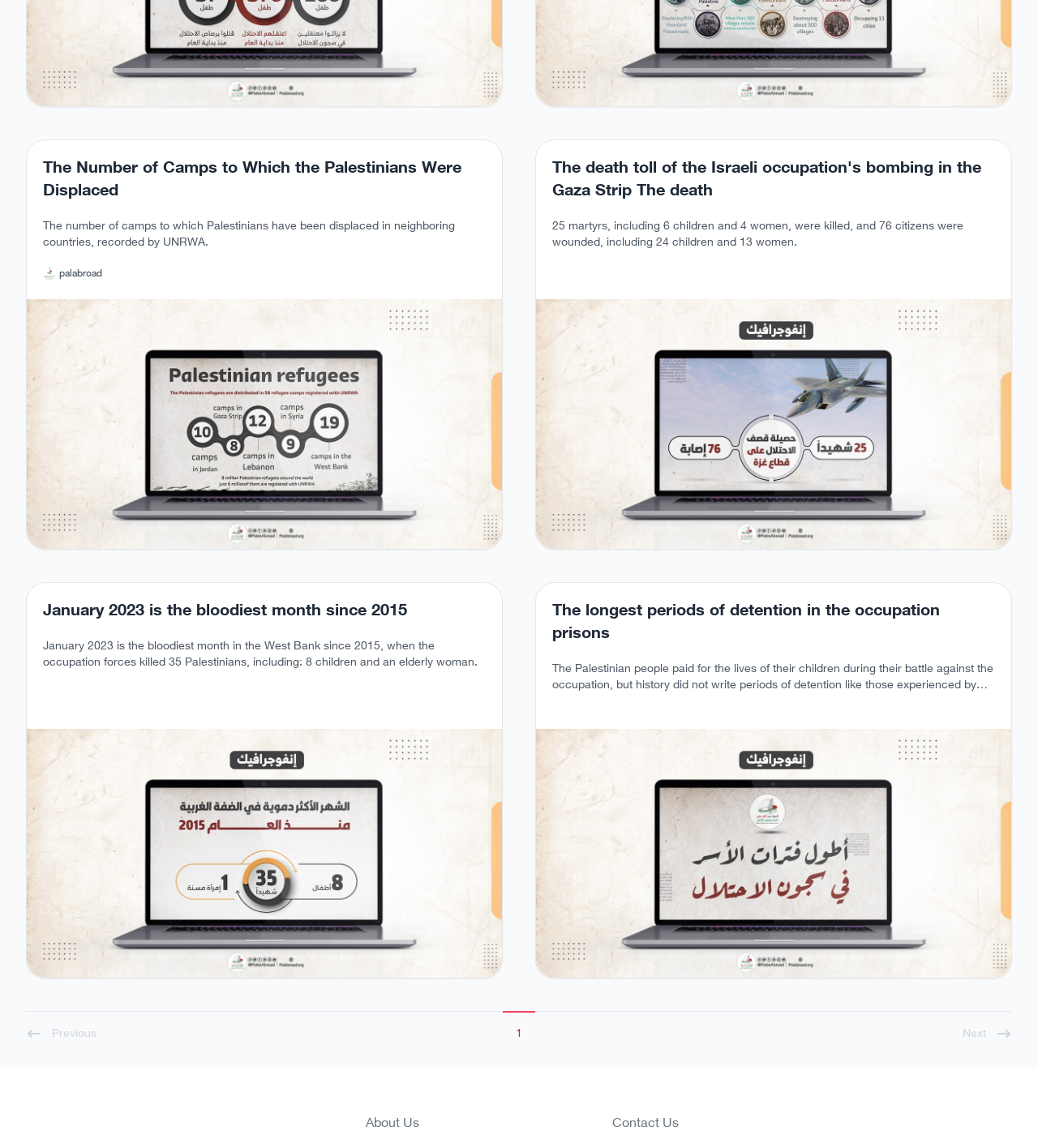Predict the bounding box for the UI component with the following description: "palabroad".

[0.057, 0.232, 0.098, 0.244]